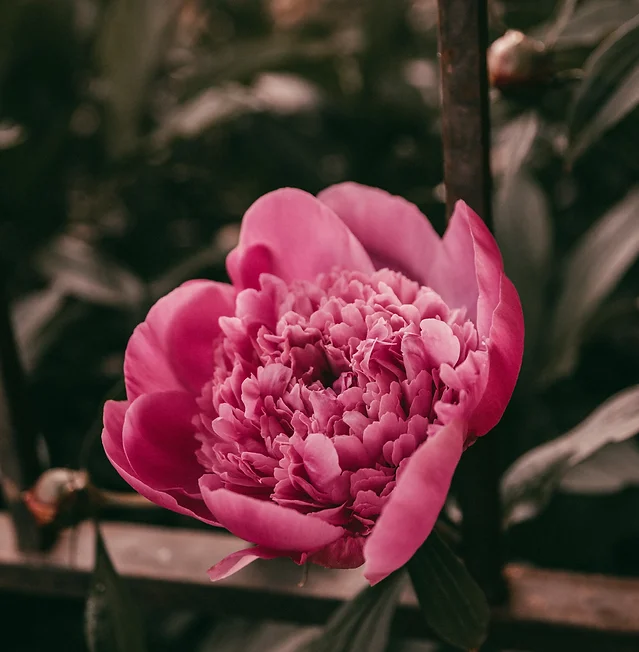Provide a short answer using a single word or phrase for the following question: 
What is the background of the image?

Green foliage